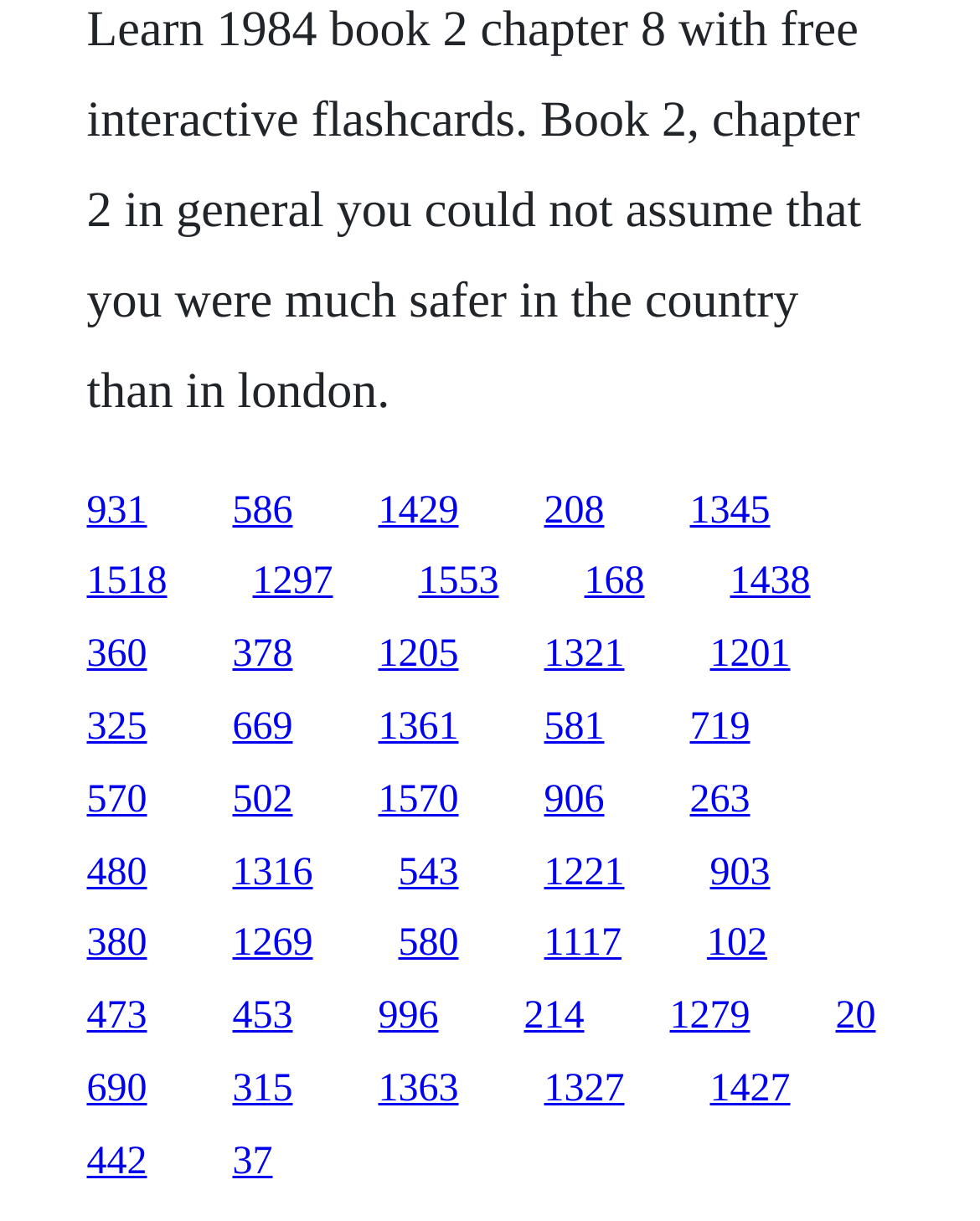How many links are in the first row?
Please give a detailed and elaborate answer to the question.

I analyzed the y1 and y2 coordinates of the link elements and found that the first 5 links have similar y1 and y2 values, indicating that they are in the same row.